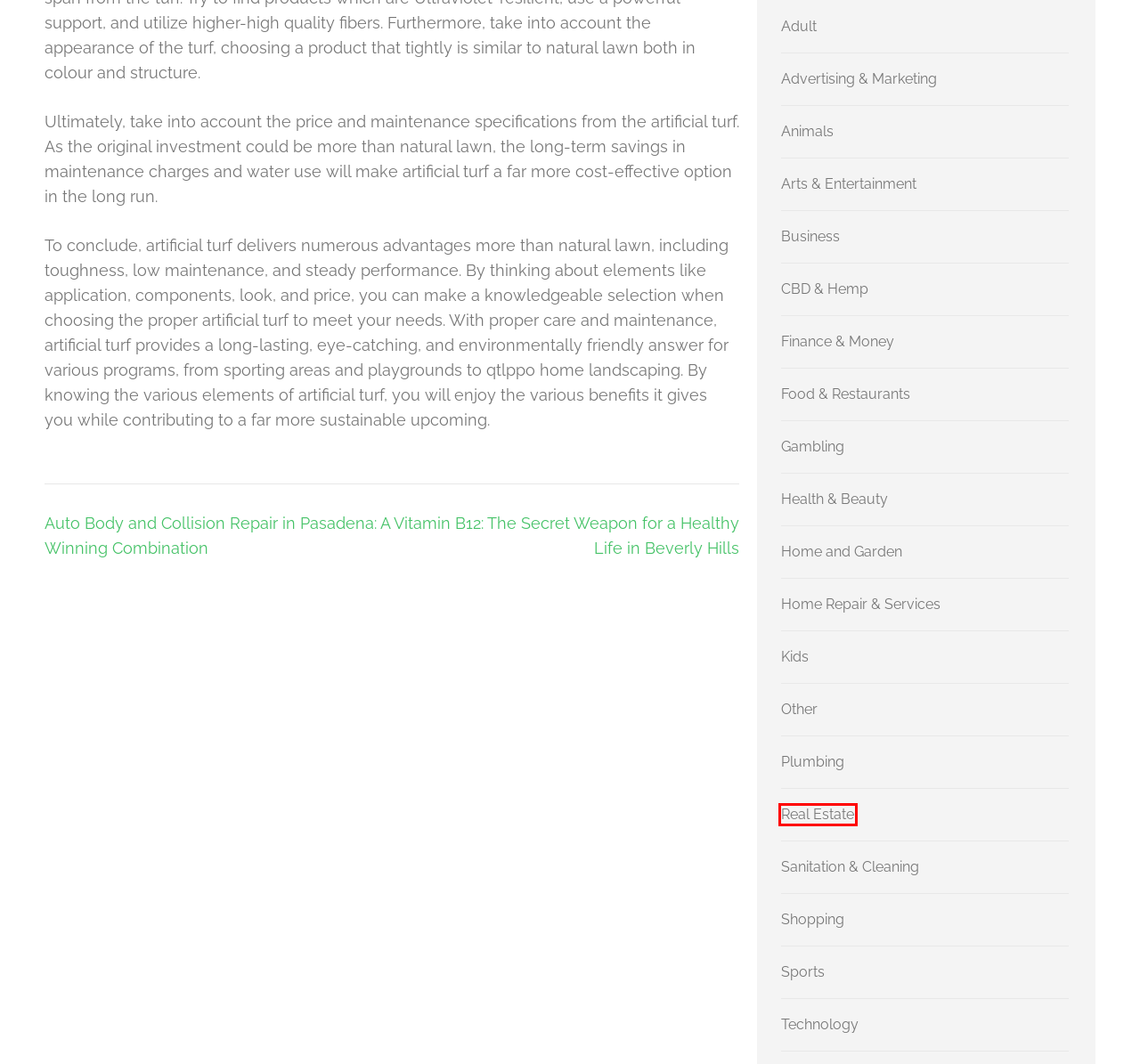Look at the screenshot of a webpage, where a red bounding box highlights an element. Select the best description that matches the new webpage after clicking the highlighted element. Here are the candidates:
A. Shopping – EnlightenedEdge
B. Other – EnlightenedEdge
C. Vitamin B12: The Secret Weapon for a Healthy Life in Beverly Hills – EnlightenedEdge
D. Sanitation & Cleaning – EnlightenedEdge
E. Business – EnlightenedEdge
F. Food & Restaurants – EnlightenedEdge
G. Real Estate – EnlightenedEdge
H. Advertising & Marketing – EnlightenedEdge

G